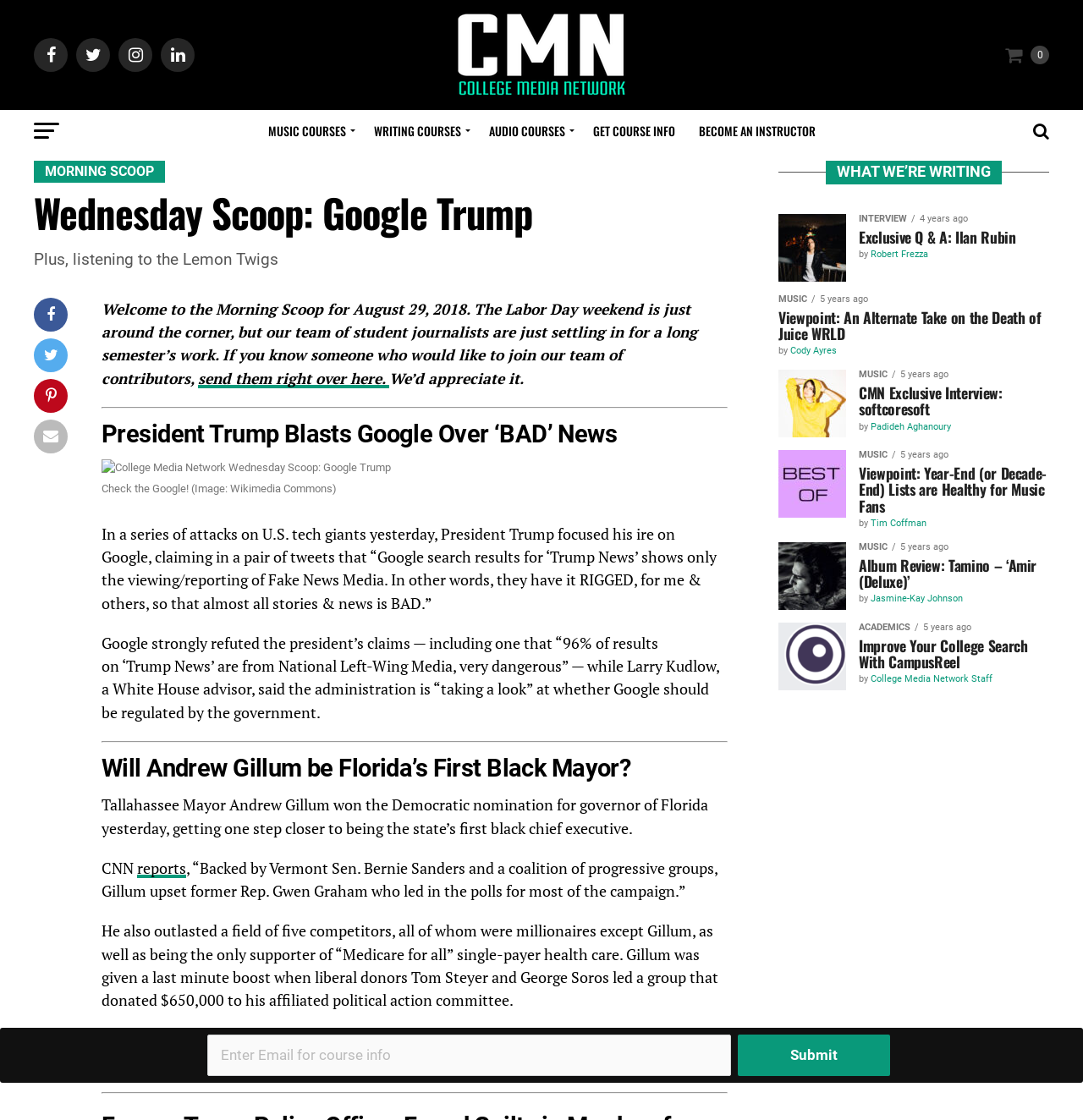What is the topic of the article with the heading 'President Trump Blasts Google Over ‘BAD’ News'?
Could you give a comprehensive explanation in response to this question?

The article with the heading 'President Trump Blasts Google Over ‘BAD’ News' discusses President Trump's criticism of Google, suggesting that the topic of the article is the controversy between Google and President Trump.